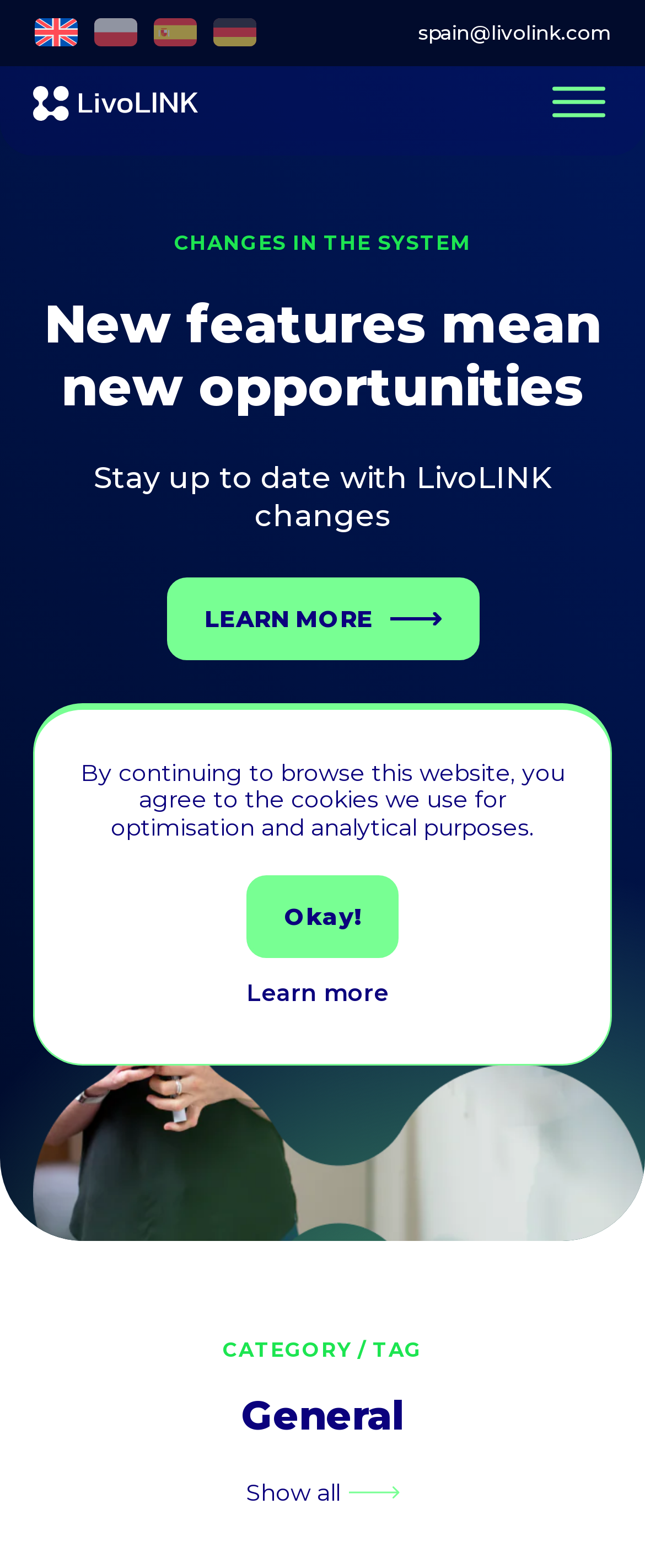Answer the following query concisely with a single word or phrase:
What is the language of the link at the top left?

English